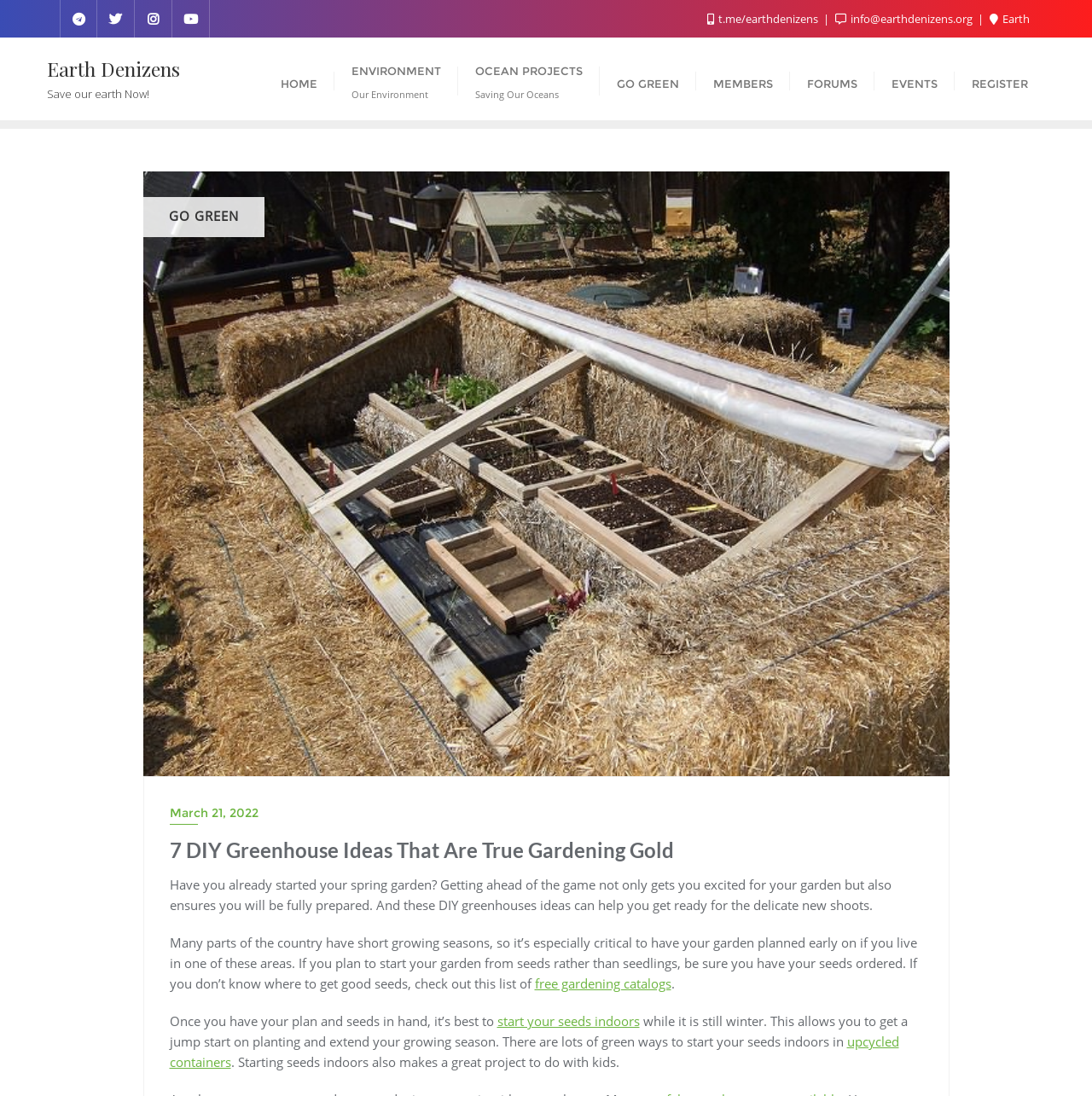Could you find the bounding box coordinates of the clickable area to complete this instruction: "Visit the HOME page"?

[0.241, 0.047, 0.306, 0.098]